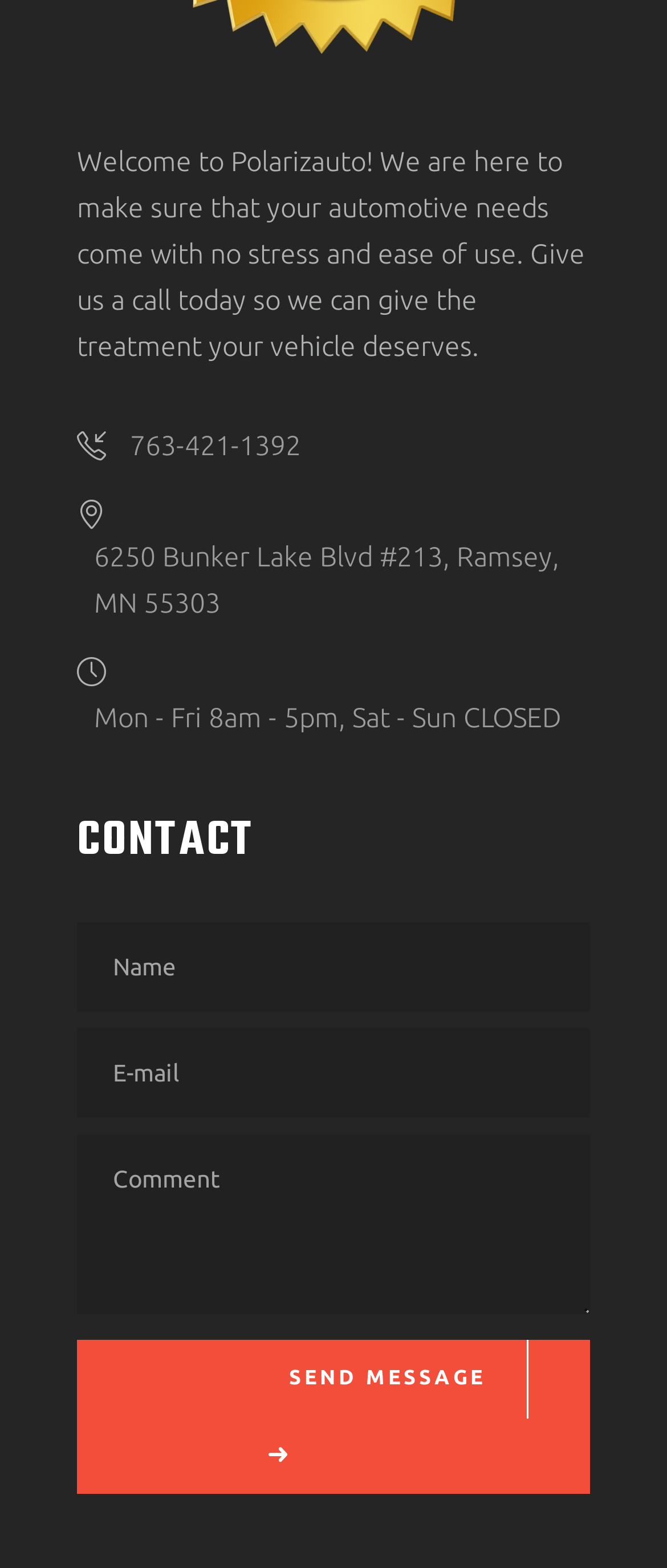What is the button text on the contact form?
Refer to the image and provide a concise answer in one word or phrase.

Send